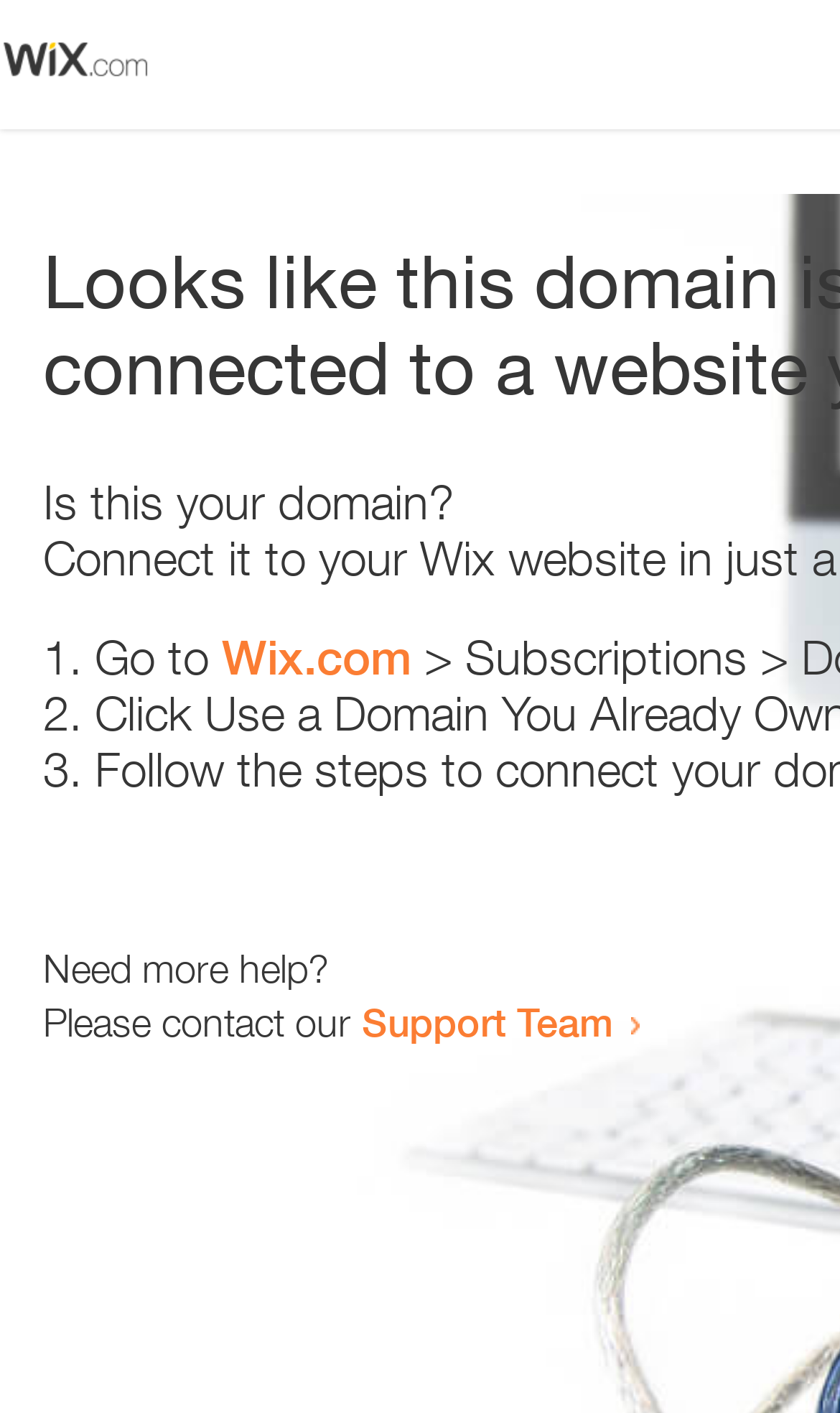How many list items are there?
Refer to the image and answer the question using a single word or phrase.

3